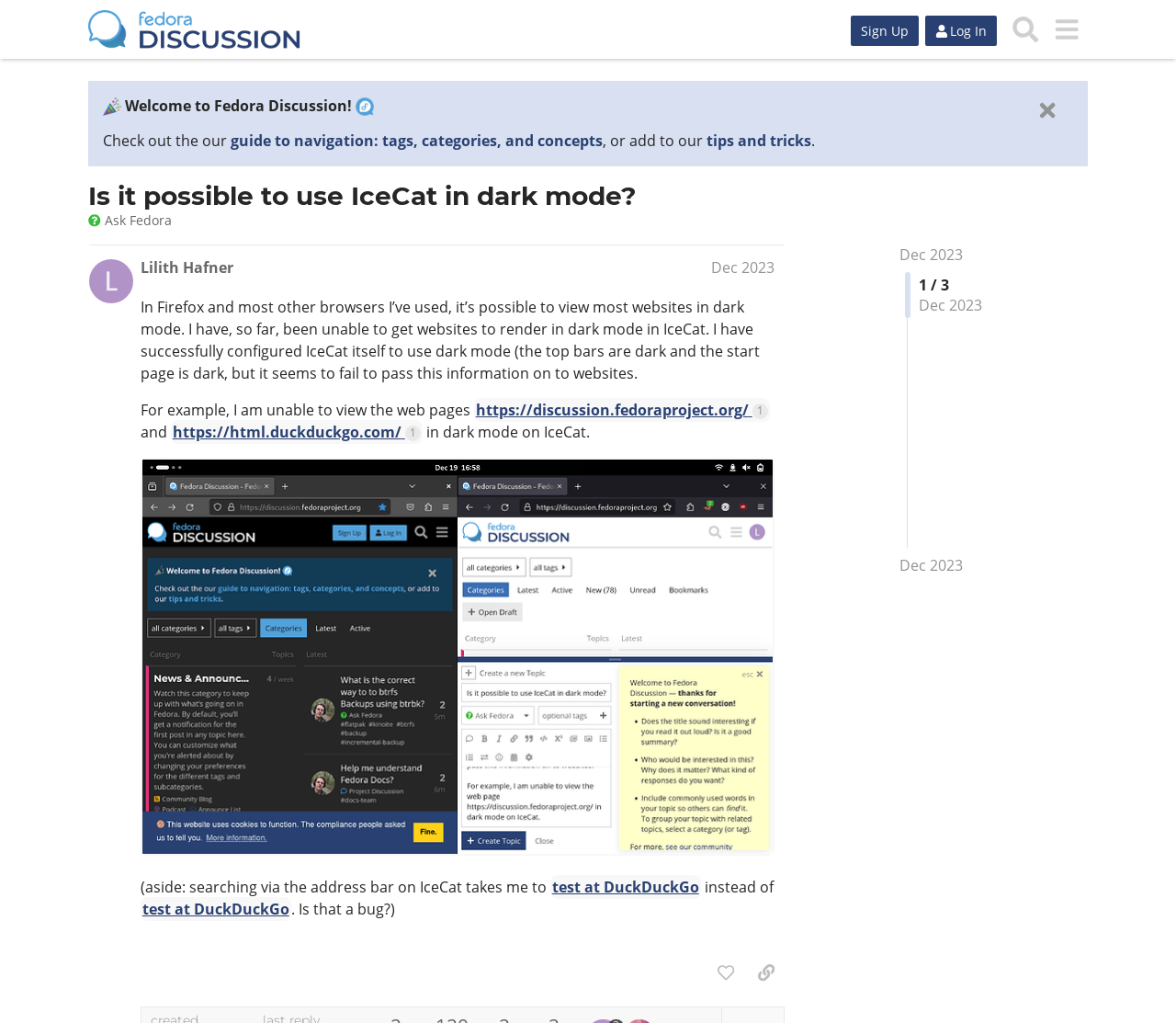What is the username of the user who started the discussion?
Kindly answer the question with as much detail as you can.

The username of the user who started the discussion can be found in the element that says 'Lilith Hafner' and is linked to the user's profile.